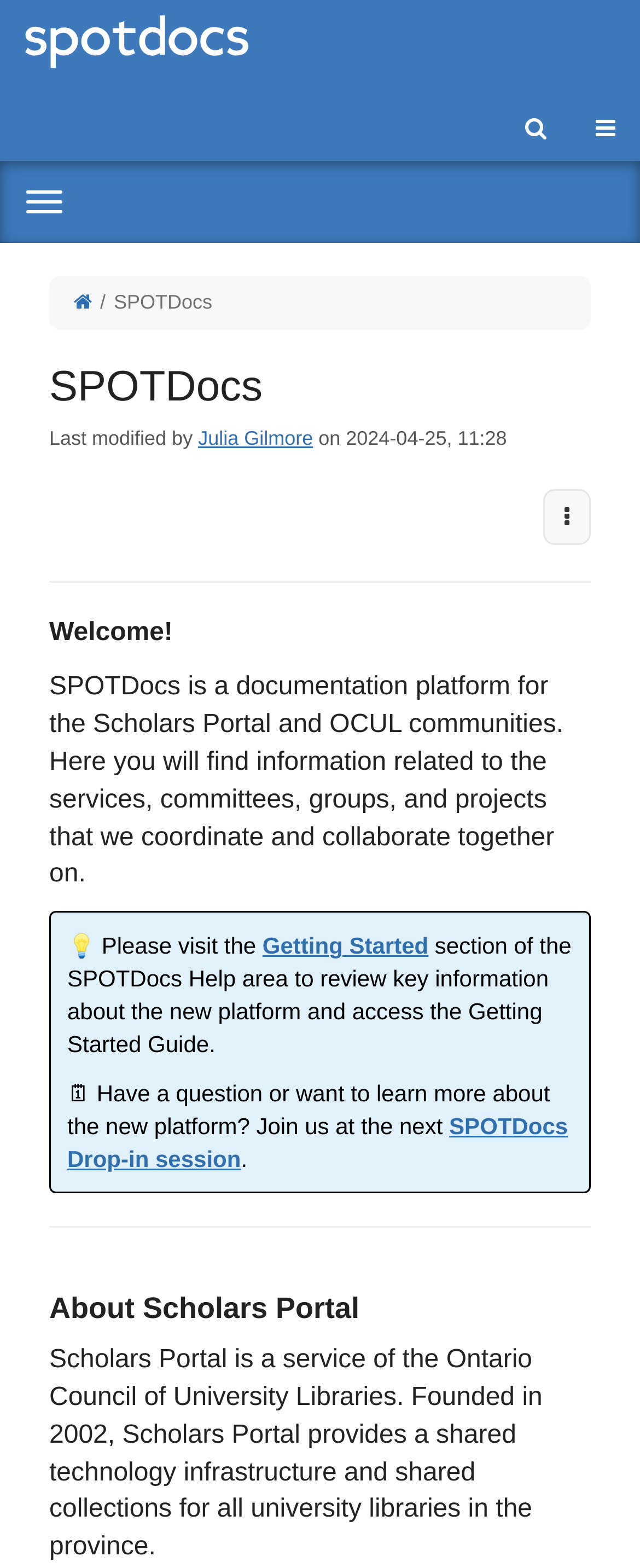Locate the bounding box coordinates of the element I should click to achieve the following instruction: "Search for something".

[0.269, 0.06, 0.892, 0.102]